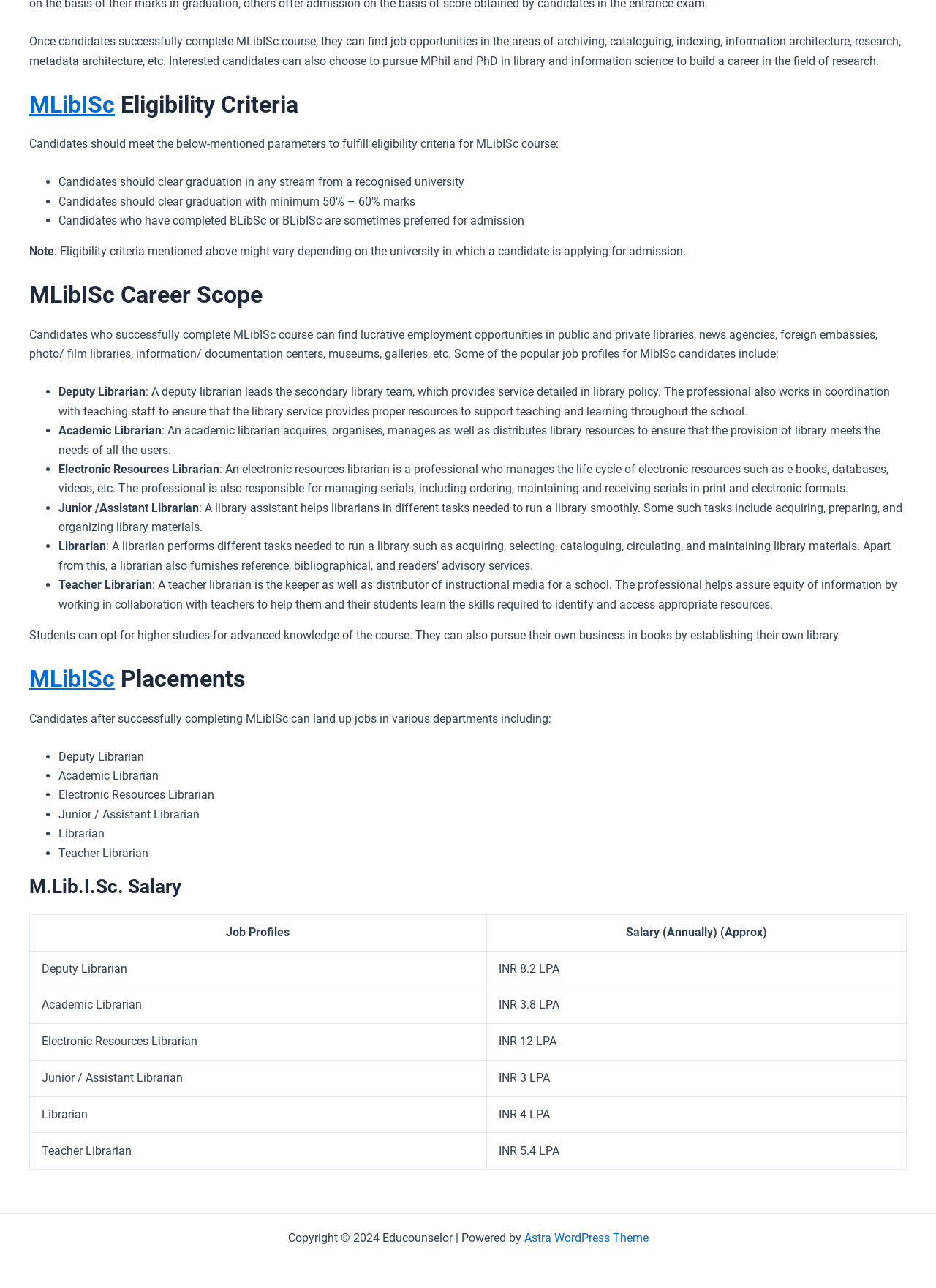What is the eligibility criteria for MLibISc course?
Utilize the image to construct a detailed and well-explained answer.

According to the webpage, the eligibility criteria for MLibISc course is mentioned under the heading 'MLibISc Eligibility Criteria'. It states that candidates should clear graduation in any stream from a recognised university with minimum 50%-60% marks.